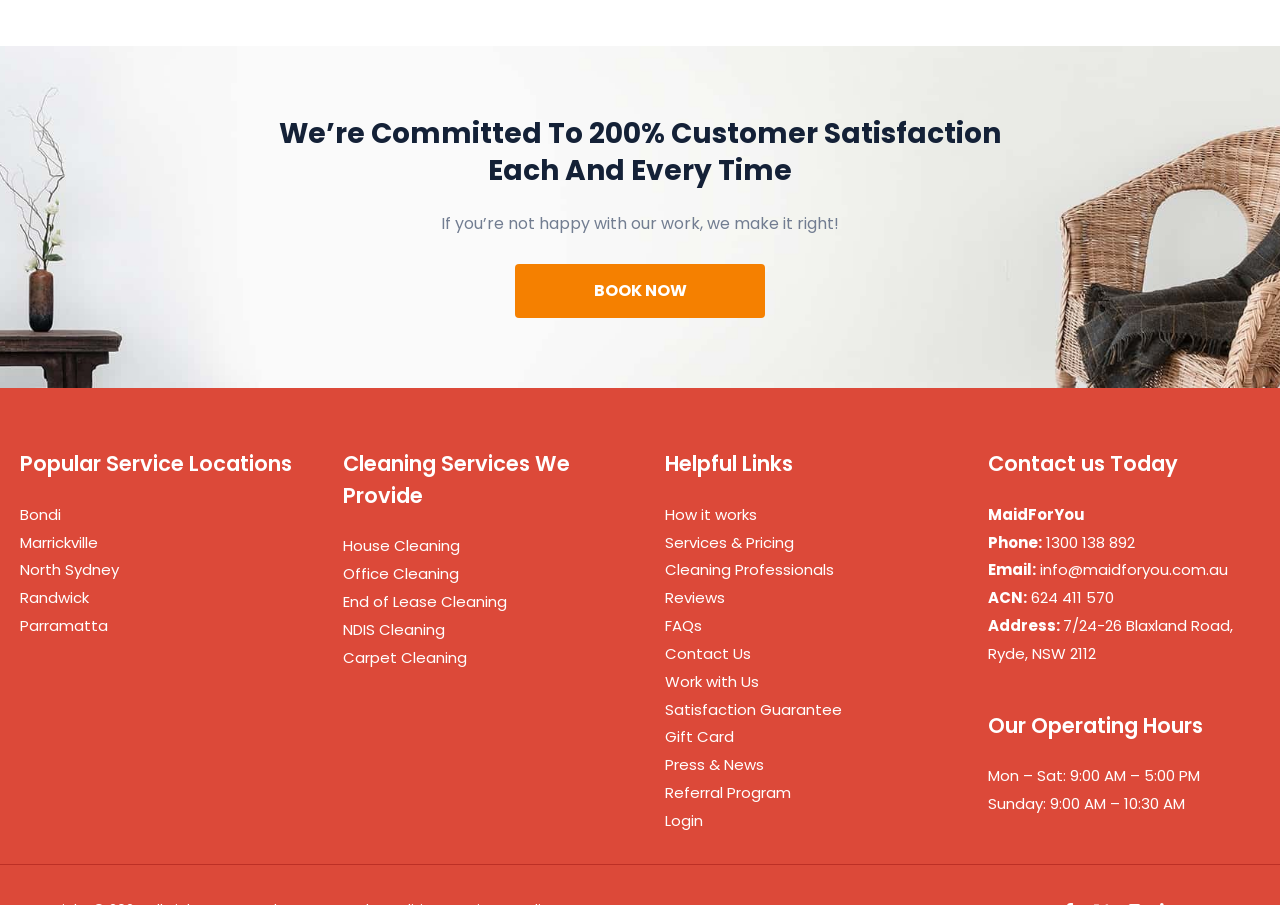Find the bounding box coordinates of the clickable element required to execute the following instruction: "Book a service". Provide the coordinates as four float numbers between 0 and 1, i.e., [left, top, right, bottom].

[0.402, 0.292, 0.598, 0.352]